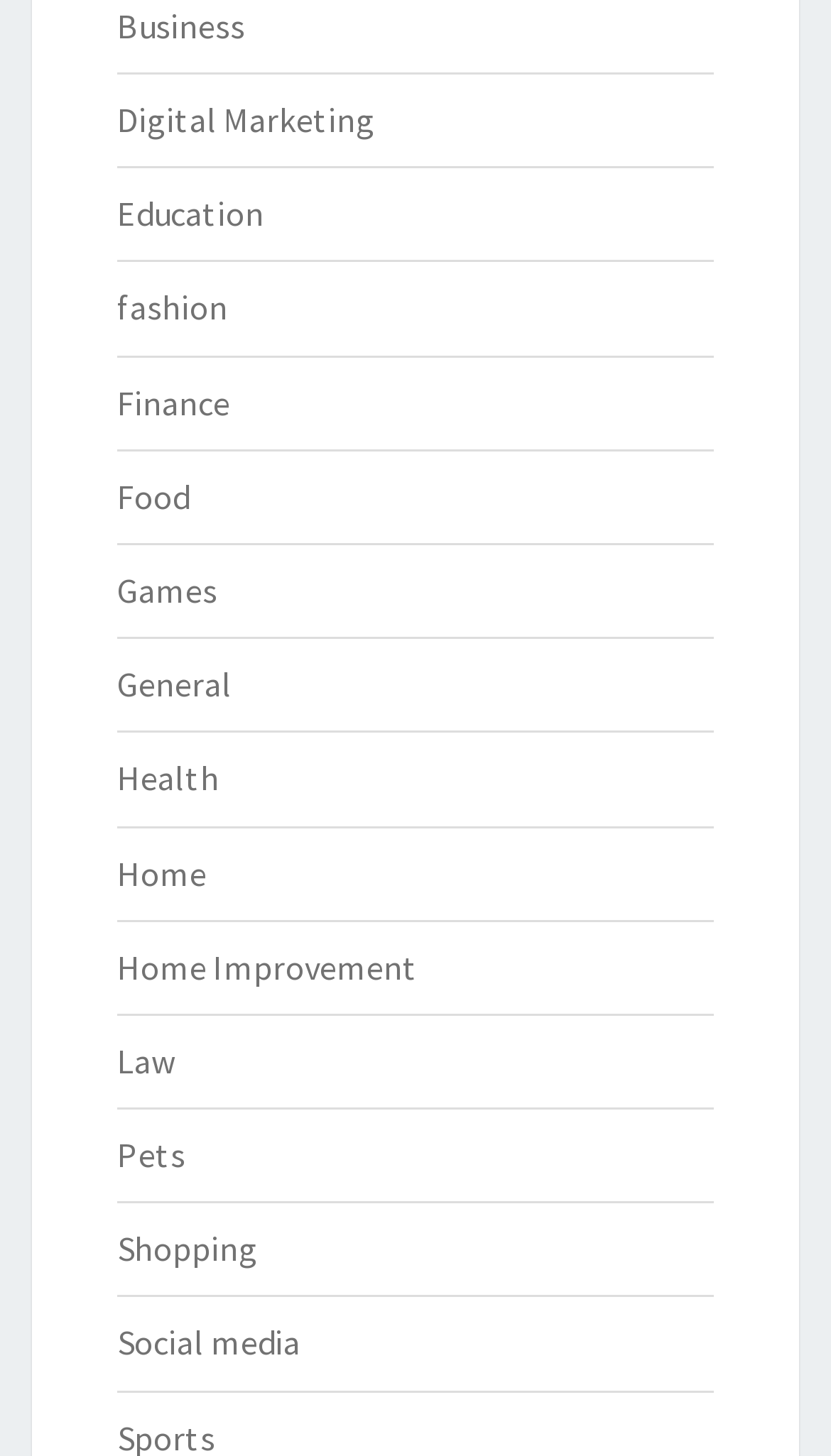Identify the bounding box coordinates of the clickable region required to complete the instruction: "View Education". The coordinates should be given as four float numbers within the range of 0 and 1, i.e., [left, top, right, bottom].

[0.141, 0.132, 0.318, 0.161]